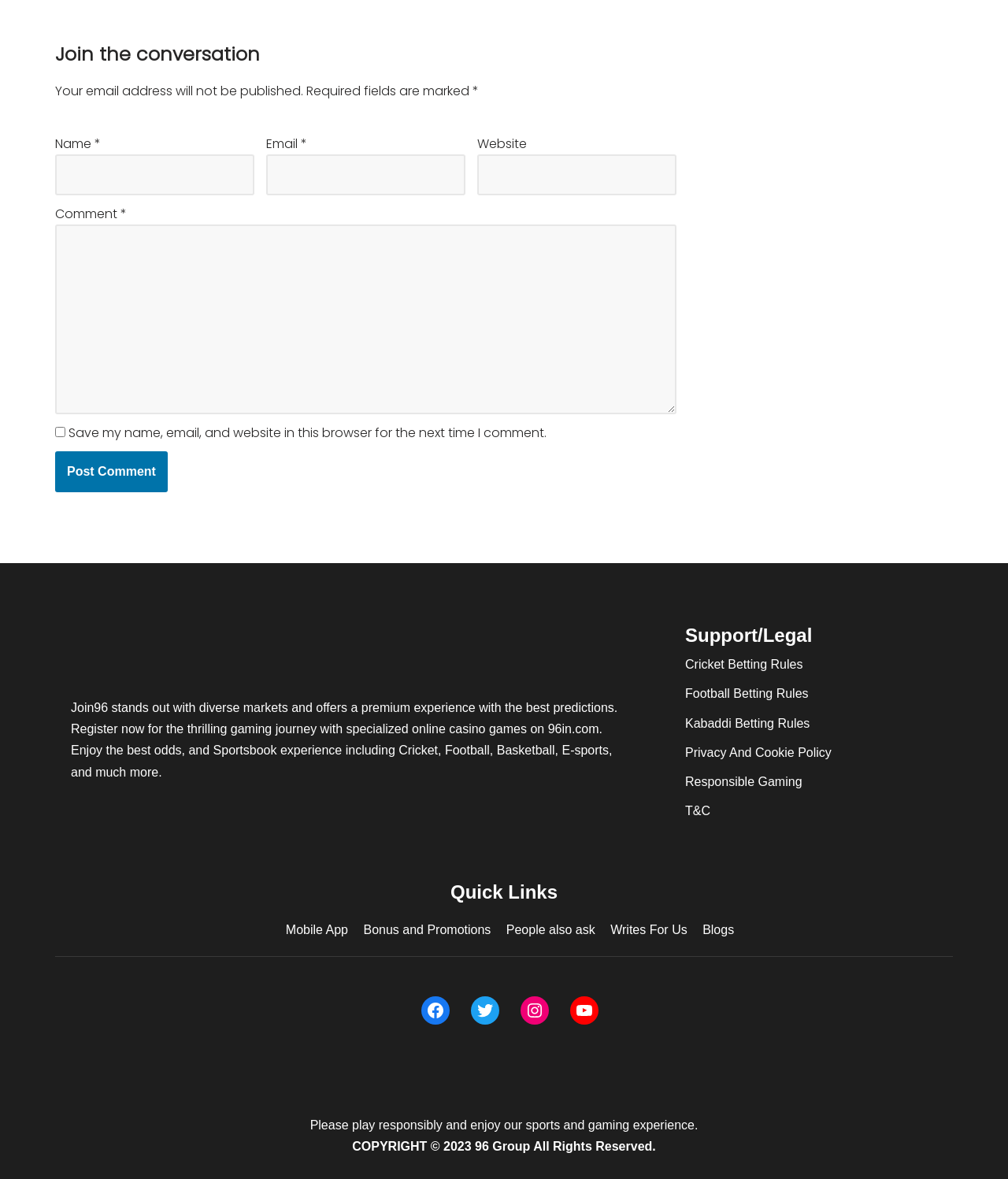Please provide the bounding box coordinates for the UI element as described: "Responsible Gaming". The coordinates must be four floats between 0 and 1, represented as [left, top, right, bottom].

[0.68, 0.657, 0.796, 0.669]